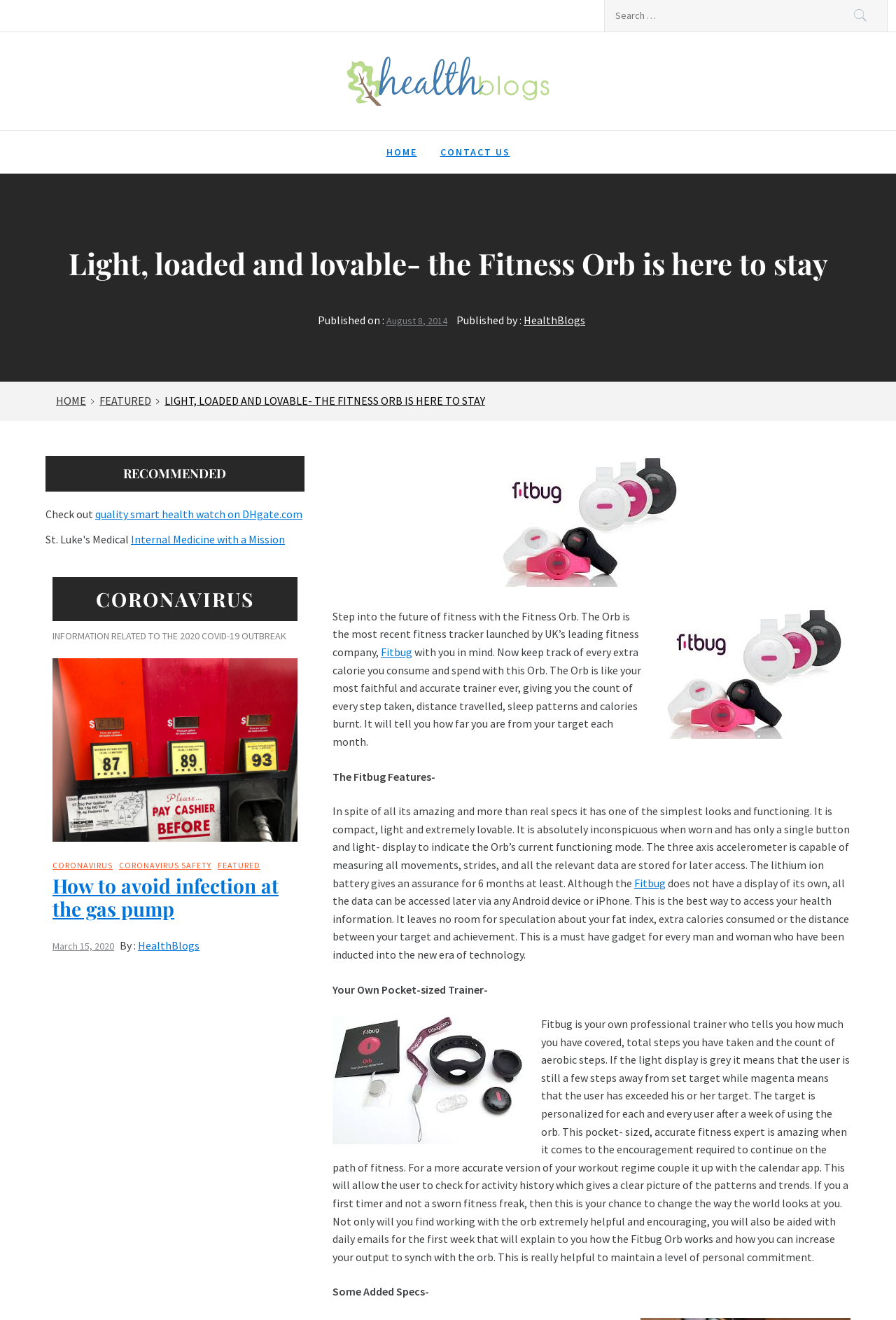Please indicate the bounding box coordinates of the element's region to be clicked to achieve the instruction: "Search for a topic". Provide the coordinates as four float numbers between 0 and 1, i.e., [left, top, right, bottom].

None